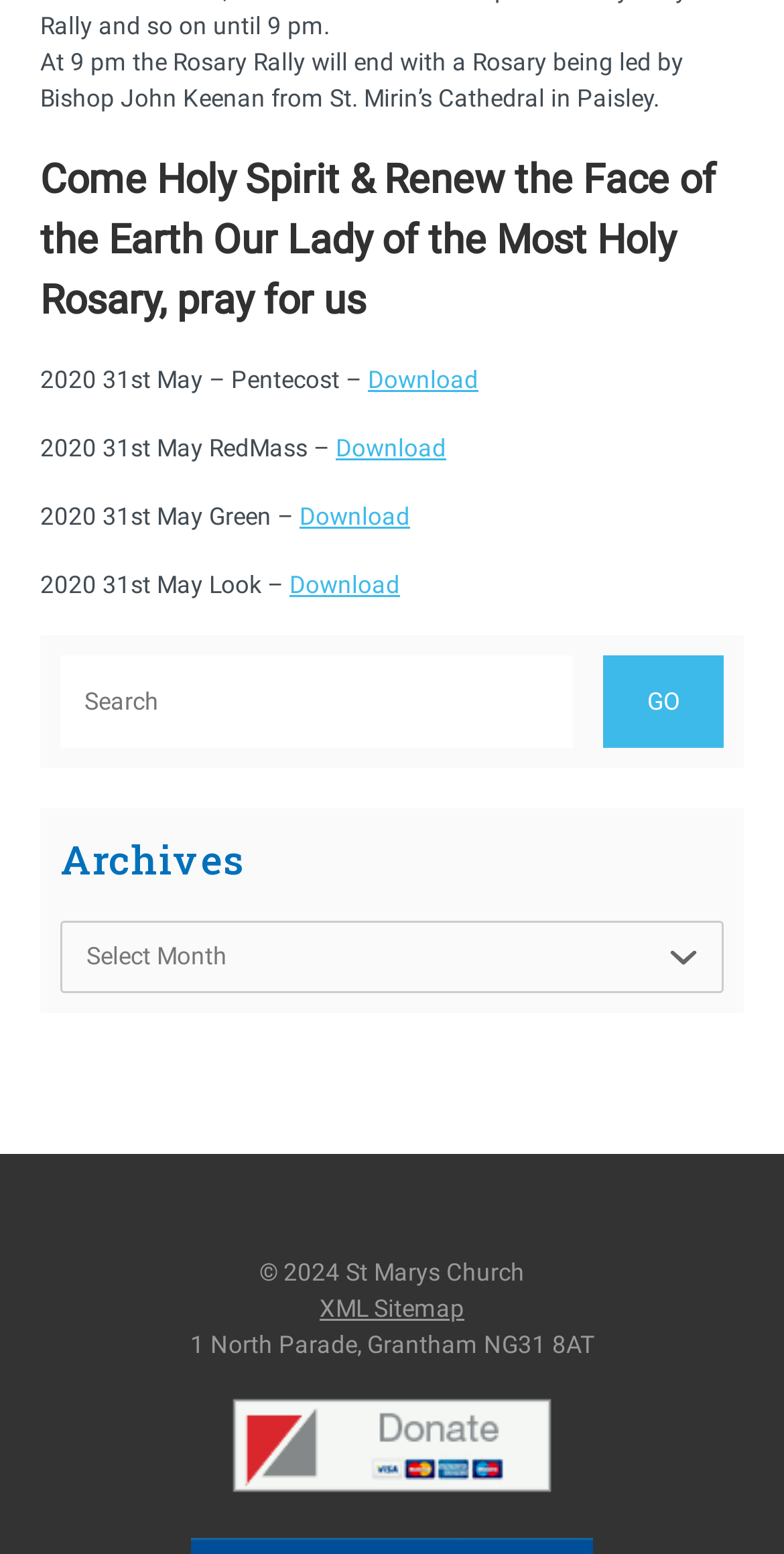What is the purpose of the search box?
Answer the question with a detailed explanation, including all necessary information.

The search box is located below the heading 'Archives' and has a bounding box coordinates [0.077, 0.422, 0.923, 0.481]. This suggests that the search box is intended to search archives.